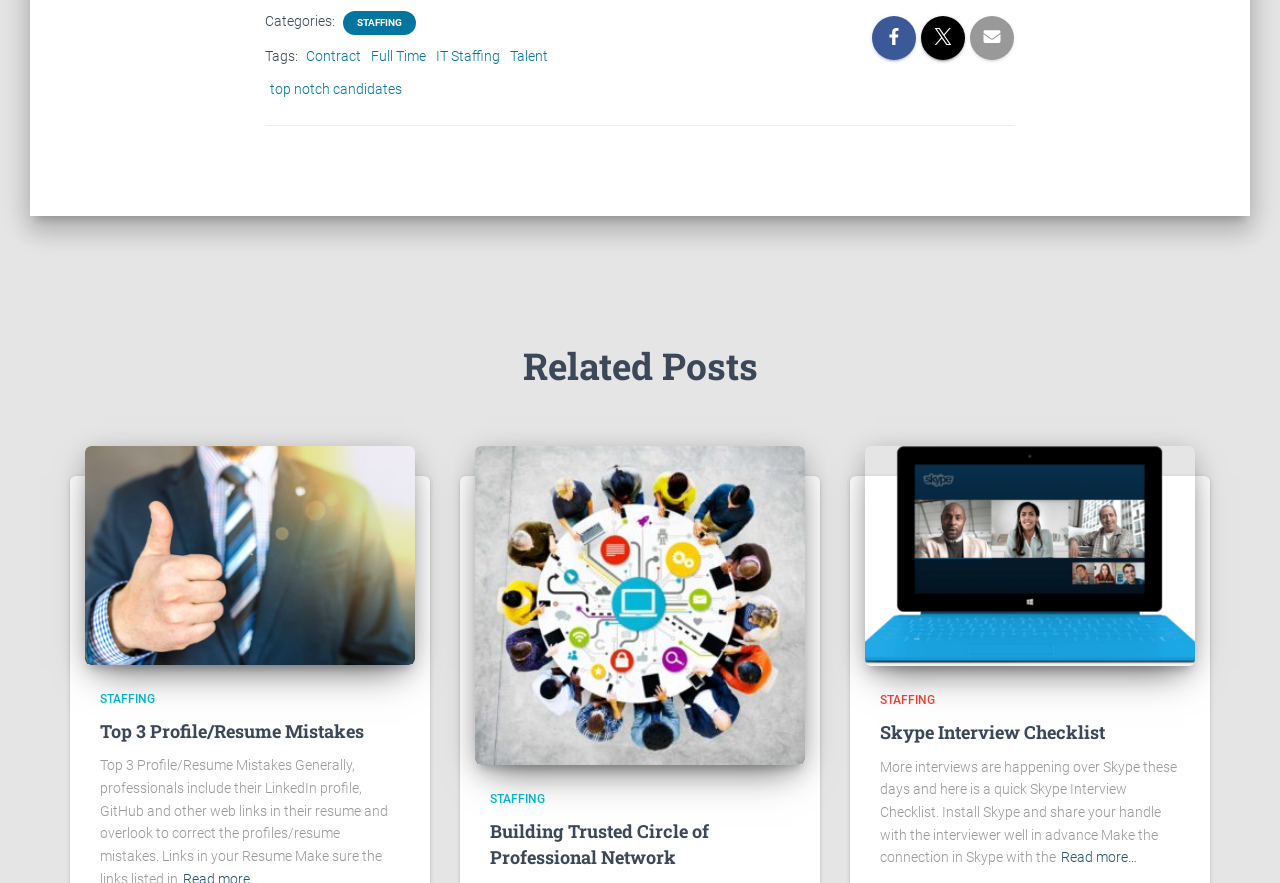Identify the bounding box coordinates of the area you need to click to perform the following instruction: "Check Industry News".

None